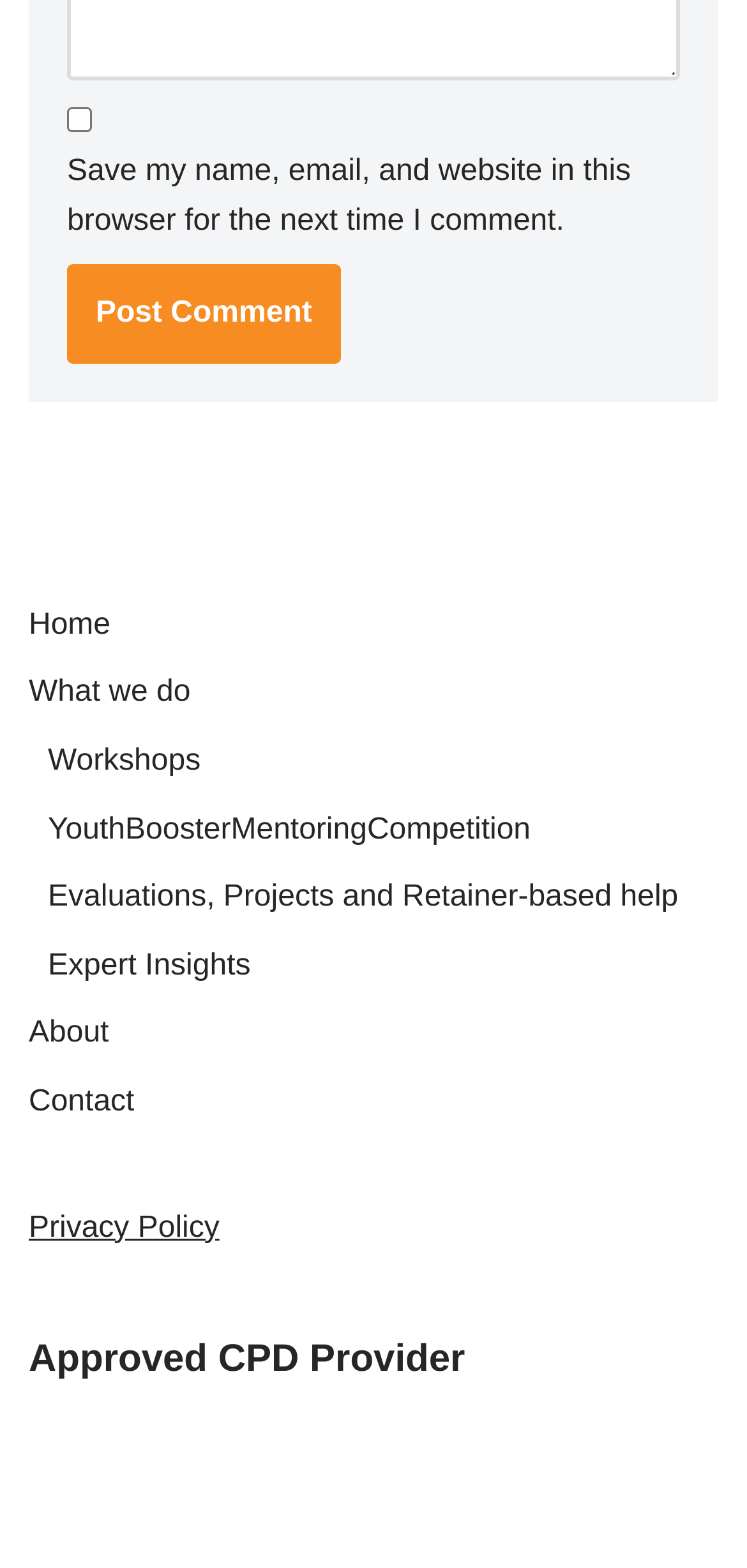Based on the element description: "What we do", identify the UI element and provide its bounding box coordinates. Use four float numbers between 0 and 1, [left, top, right, bottom].

[0.038, 0.432, 0.255, 0.452]